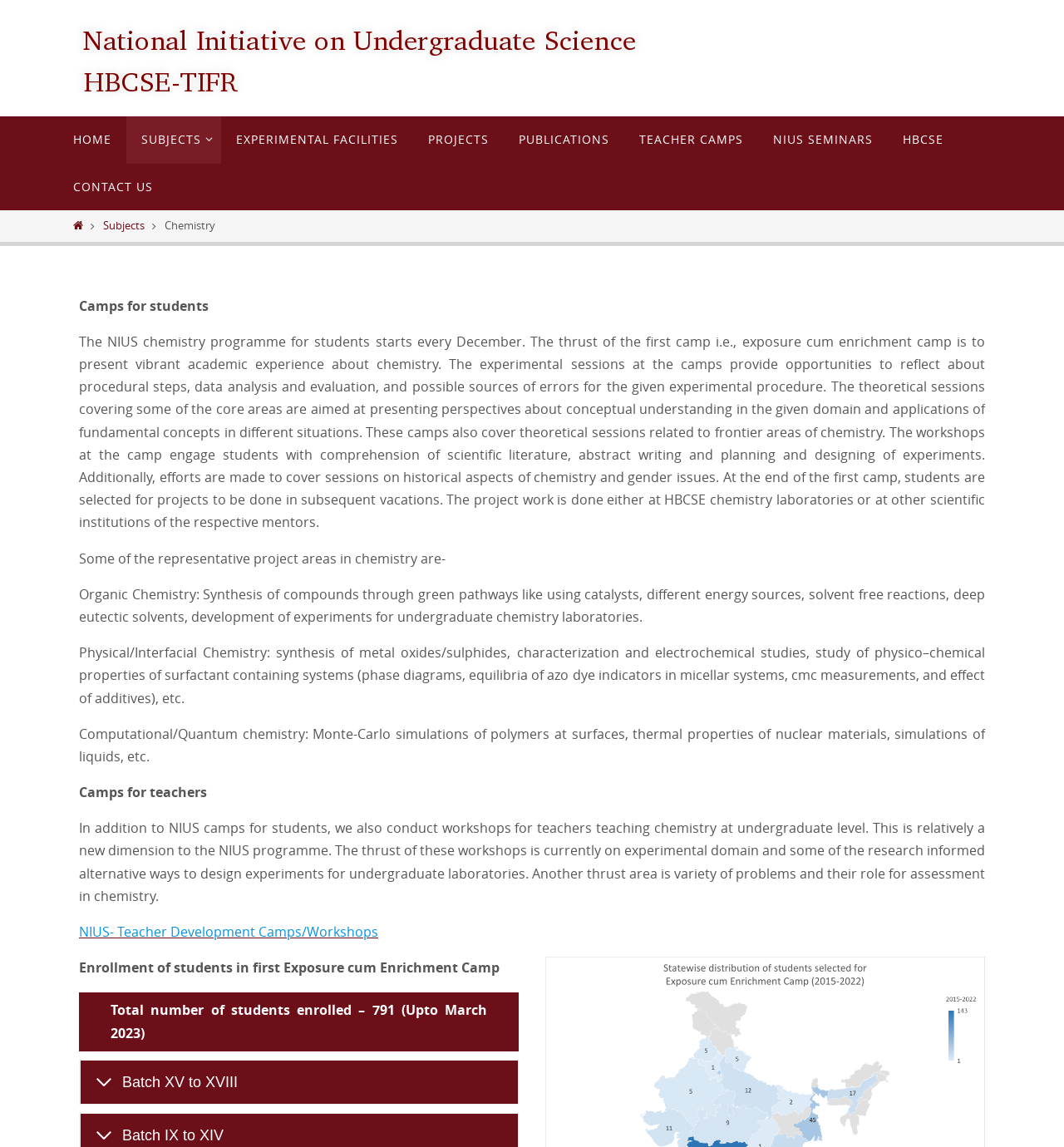Can you find the bounding box coordinates for the UI element given this description: "I Agree!"? Provide the coordinates as four float numbers between 0 and 1: [left, top, right, bottom].

None